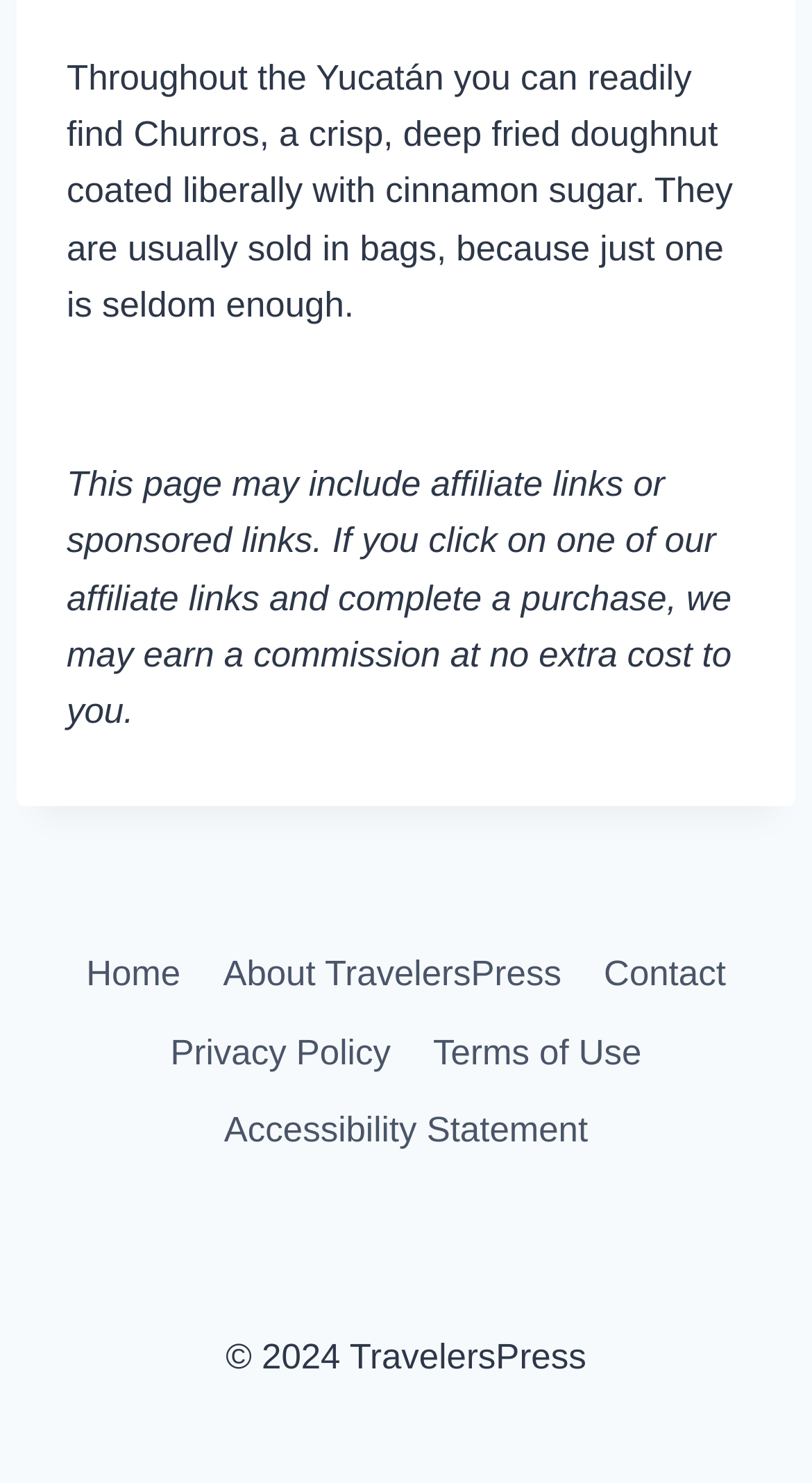Respond with a single word or short phrase to the following question: 
What is the theme of the content on this page?

Food